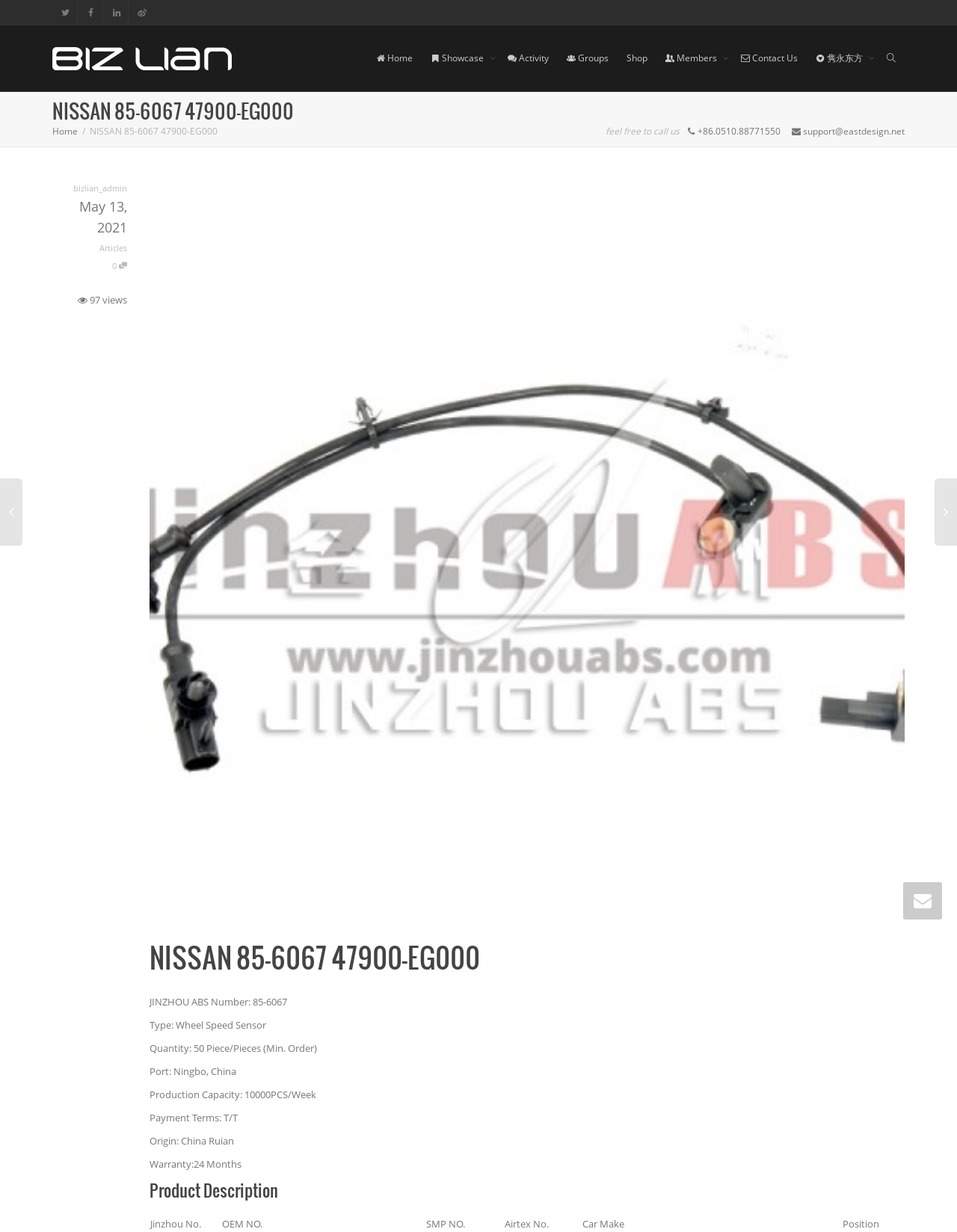Determine the bounding box coordinates of the section to be clicked to follow the instruction: "View product description". The coordinates should be given as four float numbers between 0 and 1, formatted as [left, top, right, bottom].

[0.156, 0.958, 0.945, 0.975]